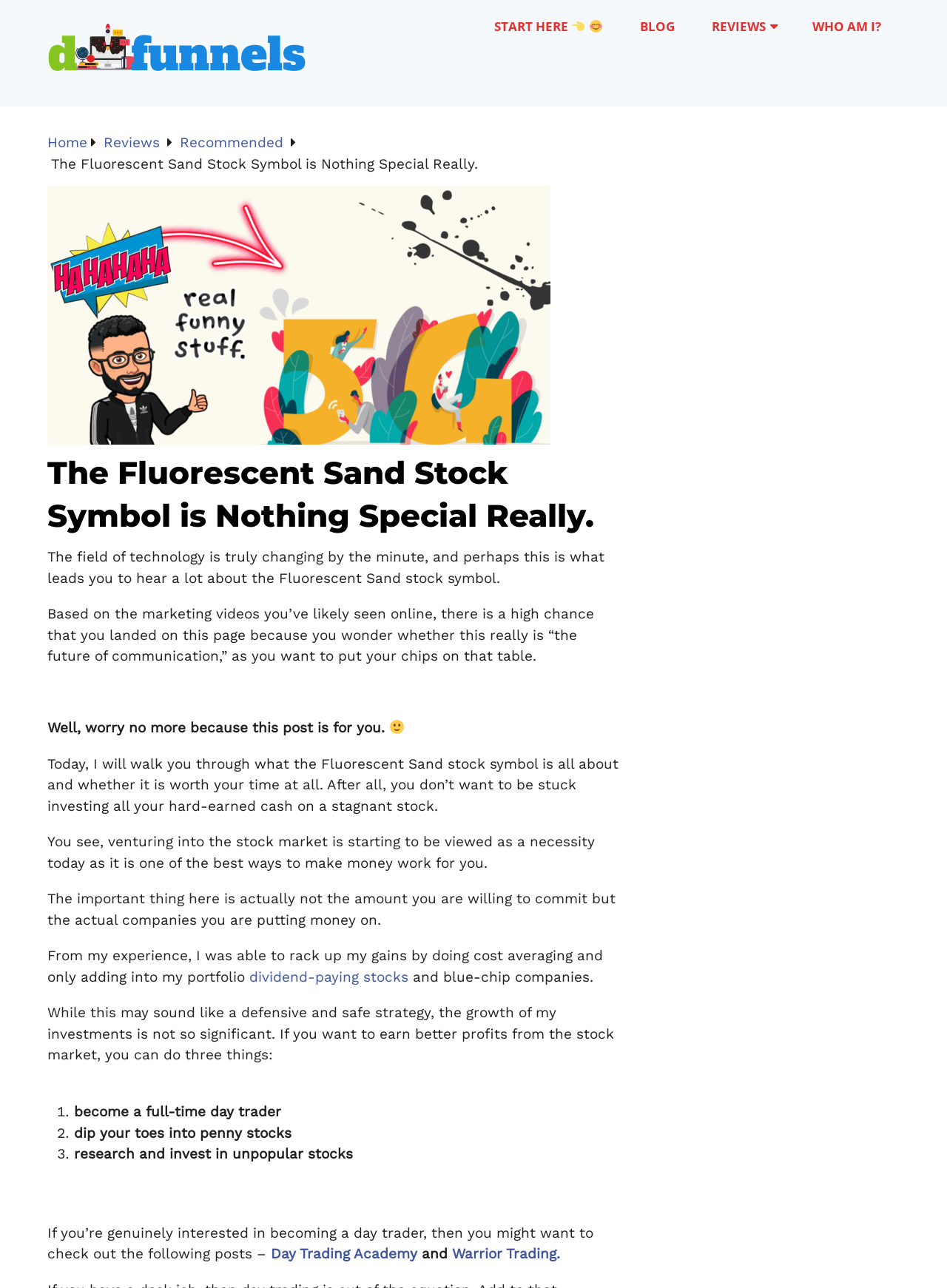Explain the features and main sections of the webpage comprehensively.

The webpage appears to be a blog post discussing the Fluorescent Sand stock symbol. At the top, there is a heading "deefunnels.com 🚀" with an image of the same name, which serves as a logo. Below this, there are four links: "START HERE 👈 😊", "BLOG", "REVIEWS ⚐", and "WHO AM I?". The "START HERE" link has two images, an arrow and a smiling face, indicating a call-to-action.

The main content of the page is a lengthy article with several paragraphs of text. The title of the article is "The Fluorescent Sand Stock Symbol is Nothing Special Really." The text discusses the importance of investing in the stock market and the need to research and choose the right companies to invest in. The author shares their personal experience of investing in dividend-paying stocks and blue-chip companies, but notes that this strategy may not lead to significant growth.

The article then presents three options for earning better profits from the stock market: becoming a full-time day trader, investing in penny stocks, or researching and investing in unpopular stocks. Each option is listed with a number and a brief description.

At the bottom of the page, there are two links to related posts: "Day Trading Academy" and "Warrior Trading". These links are likely resources for readers who are interested in learning more about day trading.

Throughout the page, there are several images, including a "5G Stock" image, a smiling face 🙂, and an arrow 👈. These images add visual interest to the page and break up the text.